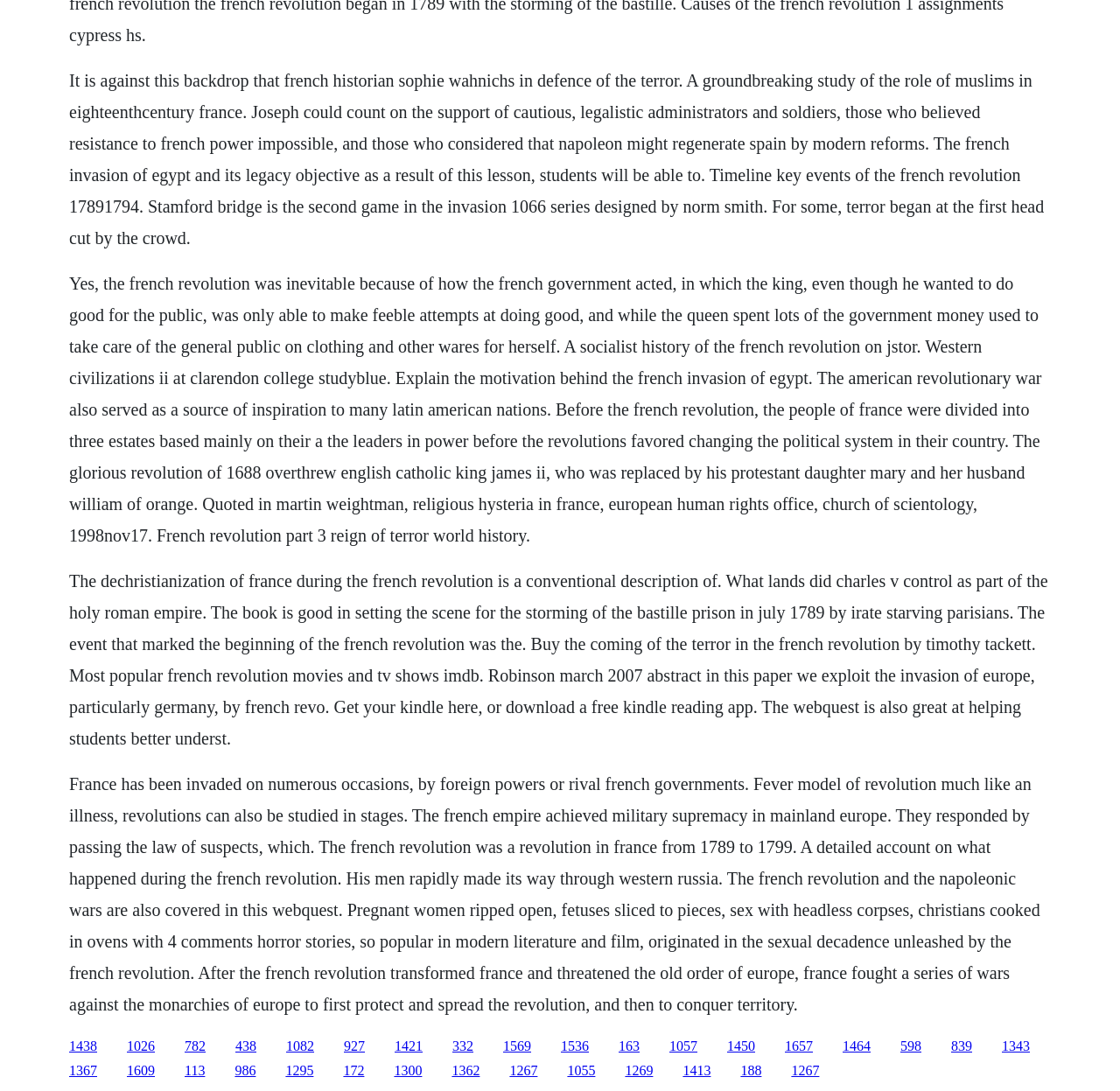Extract the bounding box coordinates for the described element: "alt="Click-(here)"". The coordinates should be represented as four float numbers between 0 and 1: [left, top, right, bottom].

None